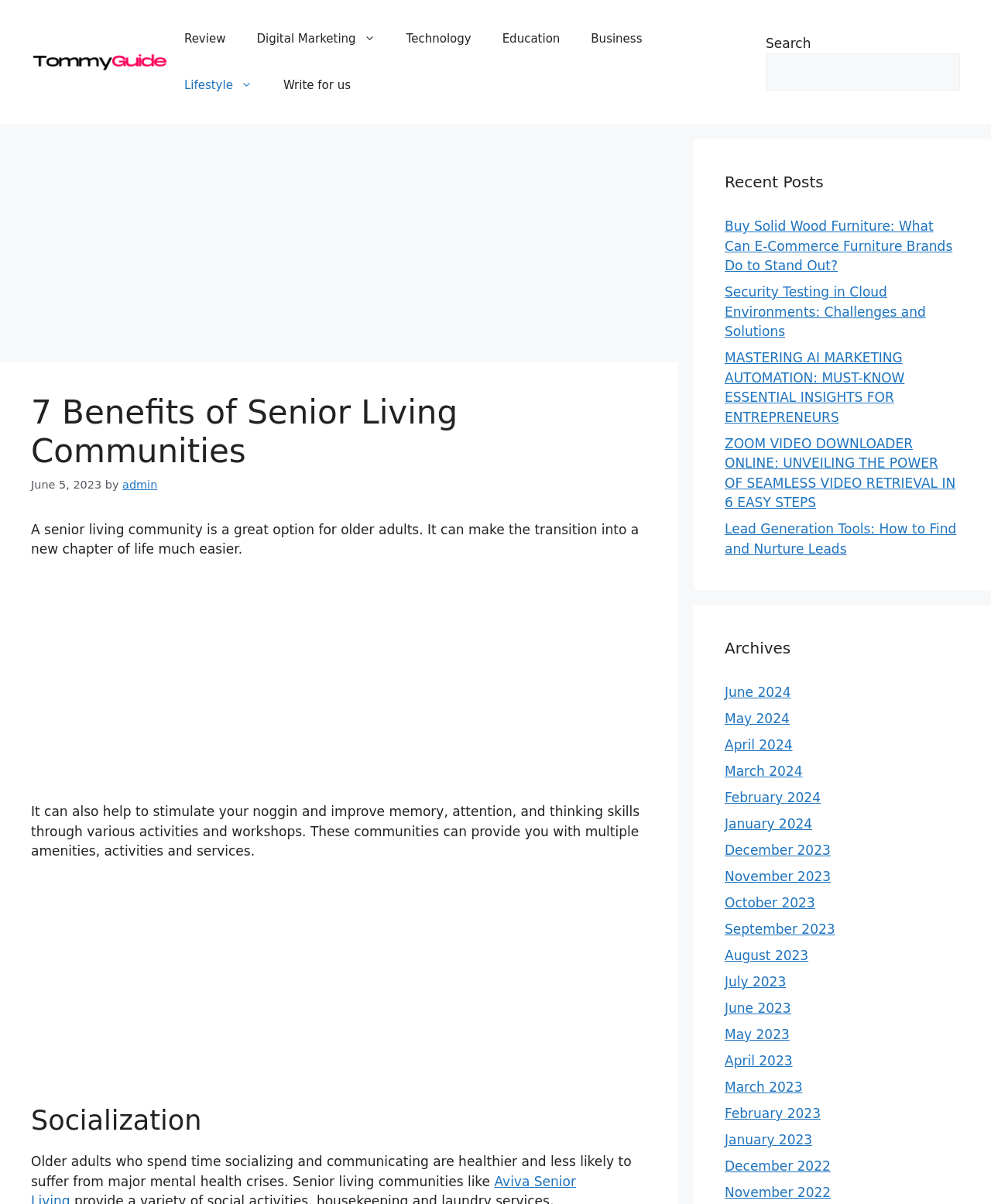Reply to the question with a brief word or phrase: What can stimulate your noggin and improve memory?

Activities and workshops